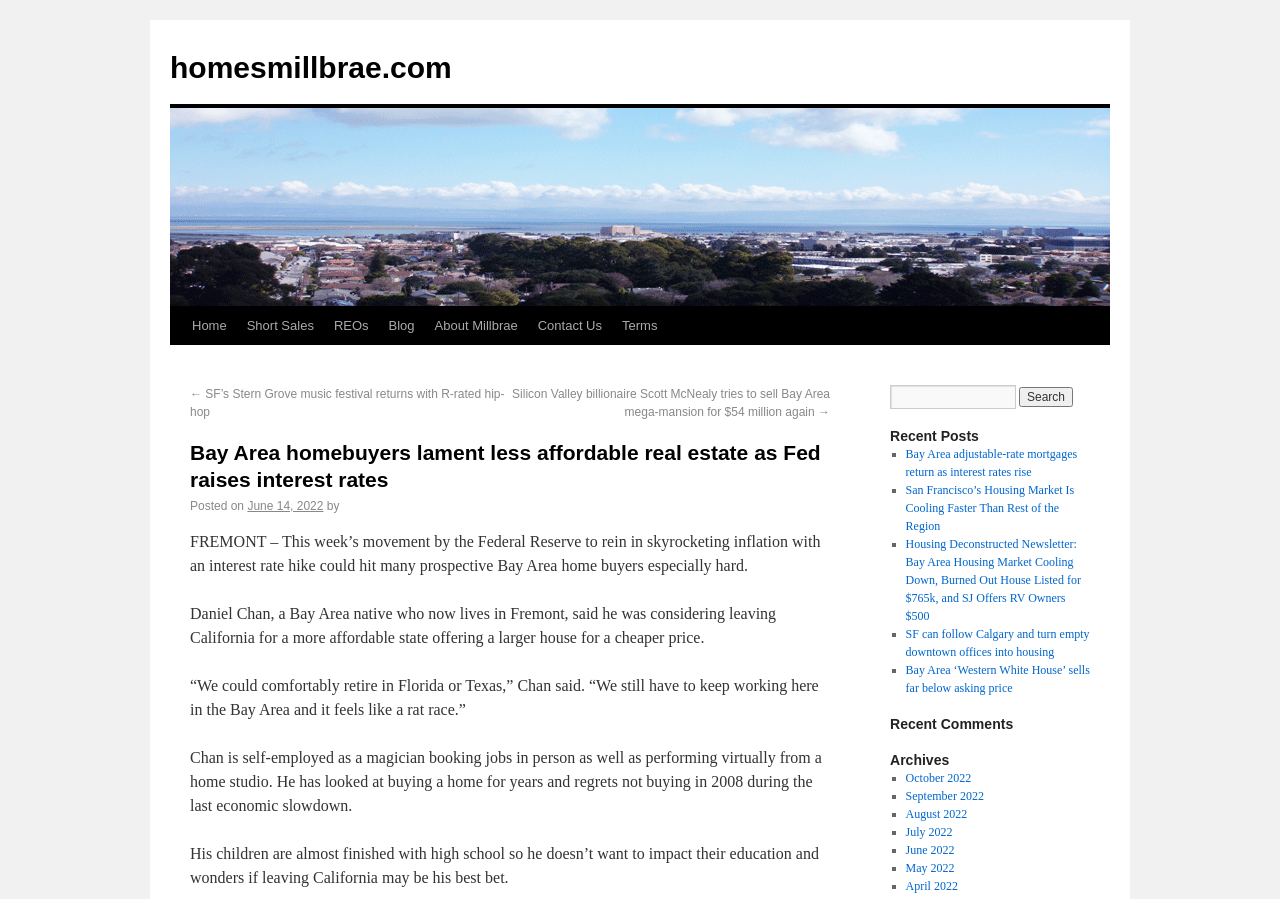Specify the bounding box coordinates of the region I need to click to perform the following instruction: "Check recent posts". The coordinates must be four float numbers in the range of 0 to 1, i.e., [left, top, right, bottom].

[0.695, 0.475, 0.852, 0.495]